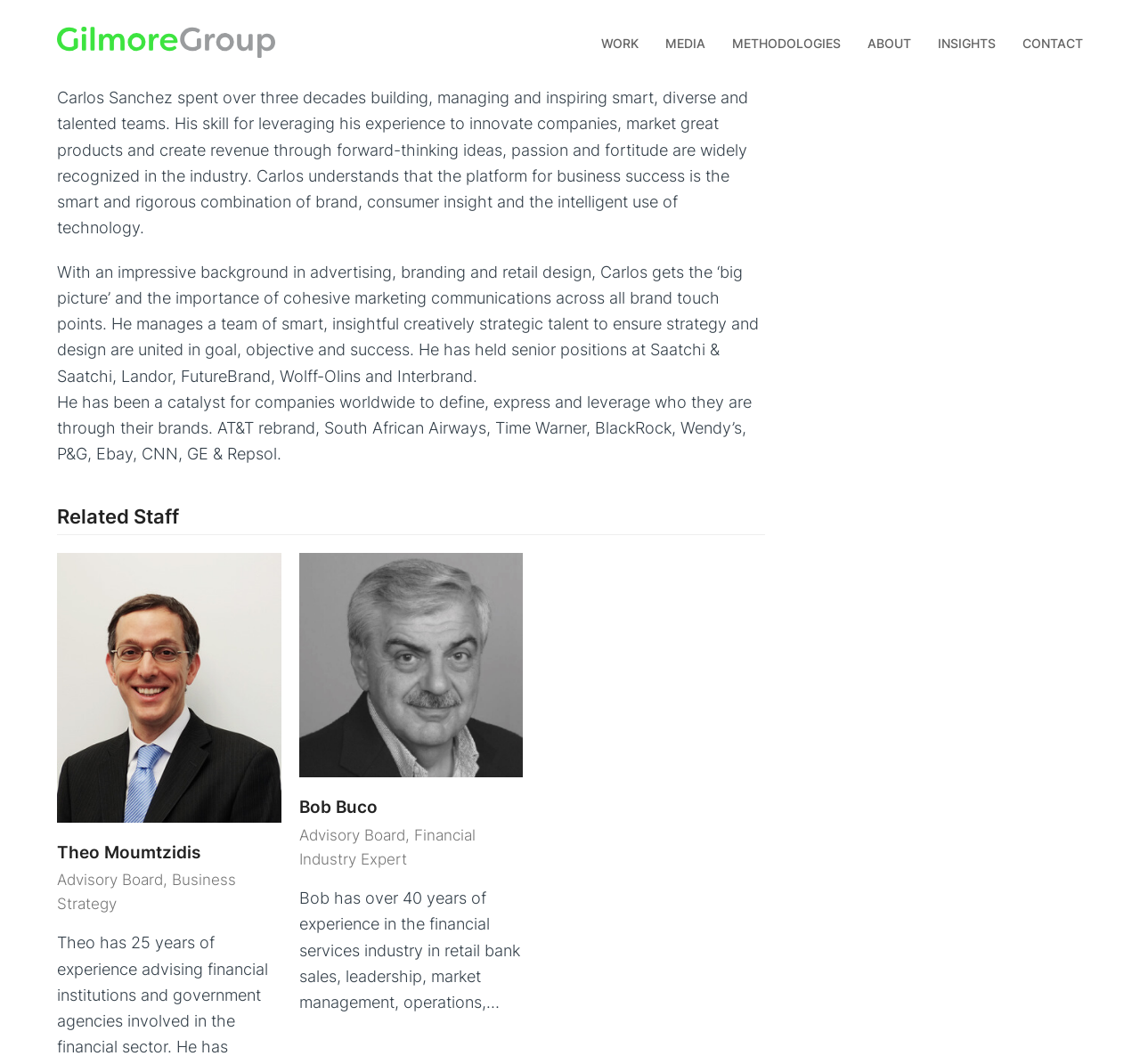What is the bounding box coordinate of the region that describes Carlos Sanchez's experience?
Give a one-word or short phrase answer based on the image.

[0.05, 0.083, 0.656, 0.223]